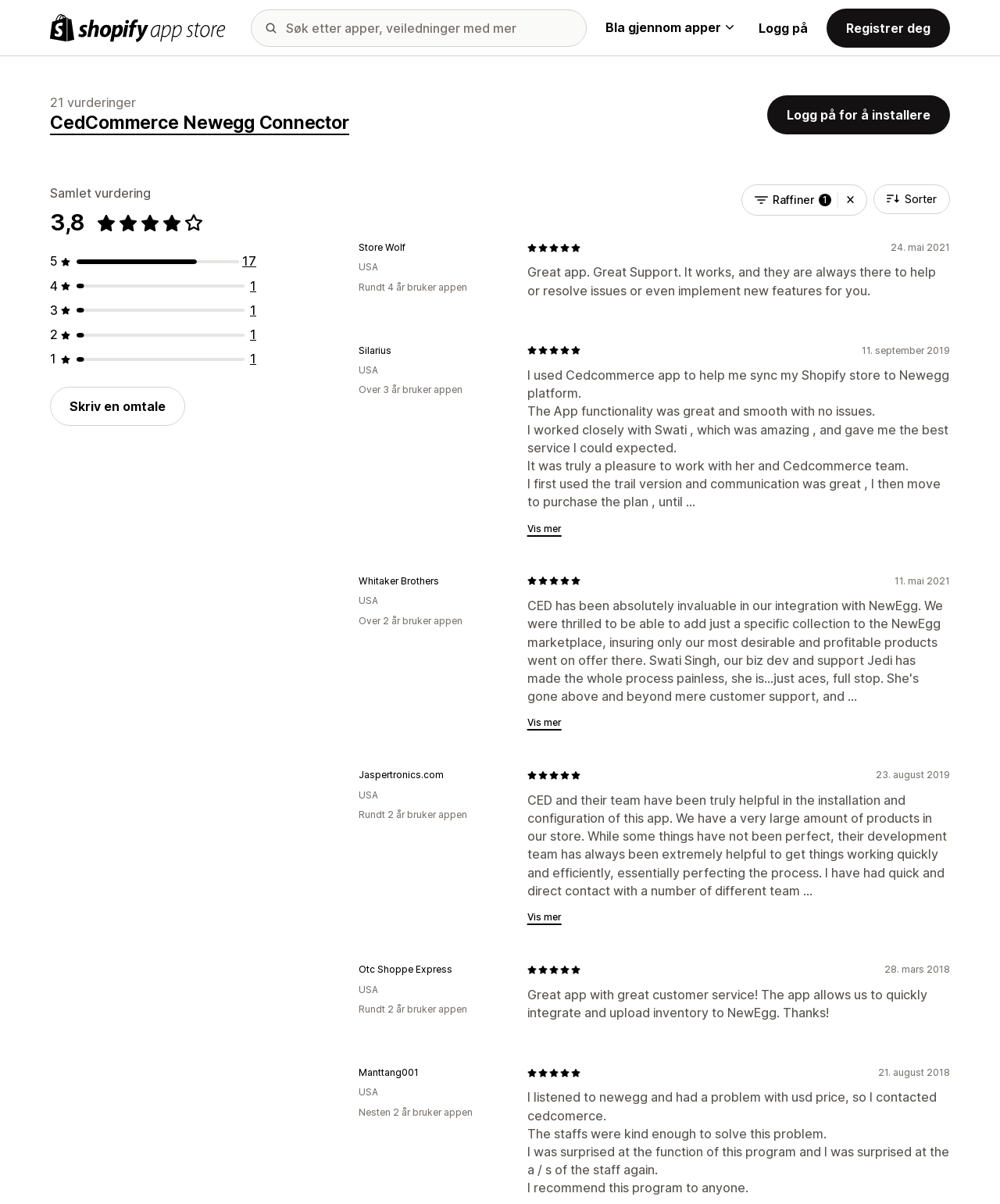Given the element description "Logg på for å installere" in the screenshot, predict the bounding box coordinates of that UI element.

[0.767, 0.079, 0.95, 0.112]